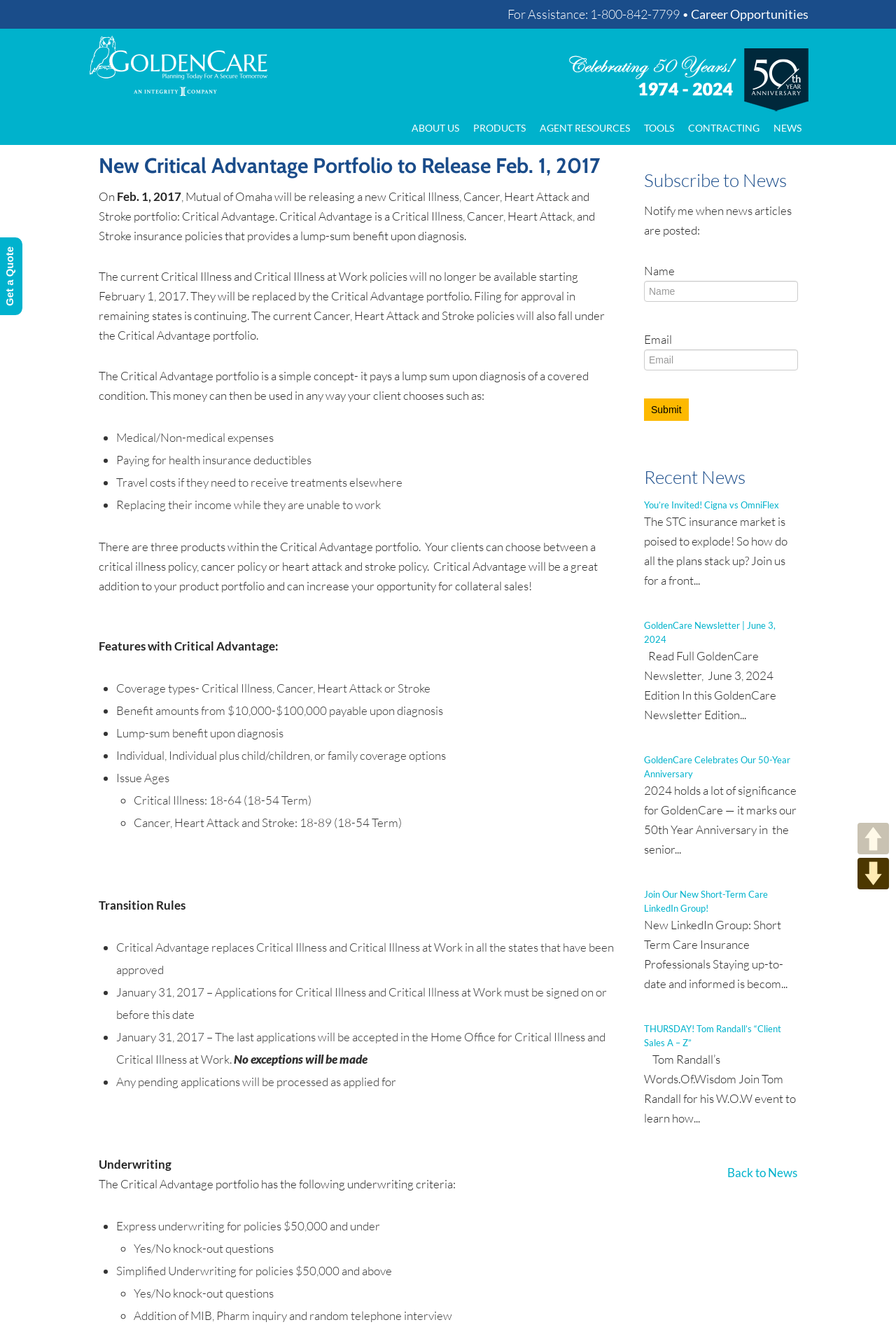Determine the bounding box coordinates of the region to click in order to accomplish the following instruction: "Enter your name". Provide the coordinates as four float numbers between 0 and 1, specifically [left, top, right, bottom].

[0.719, 0.212, 0.891, 0.227]